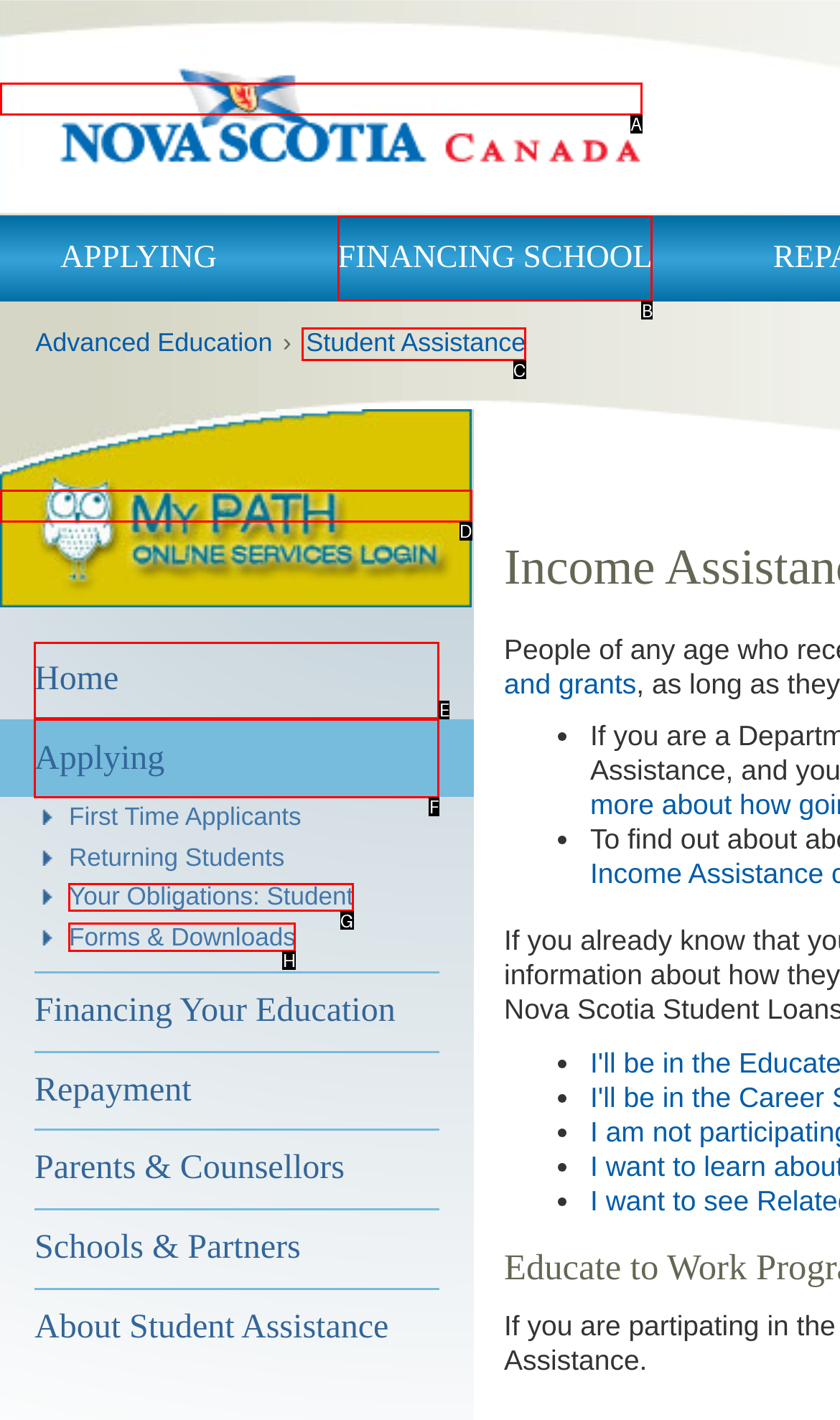Identify the HTML element to select in order to accomplish the following task: View 'Forms & Downloads'
Reply with the letter of the chosen option from the given choices directly.

H